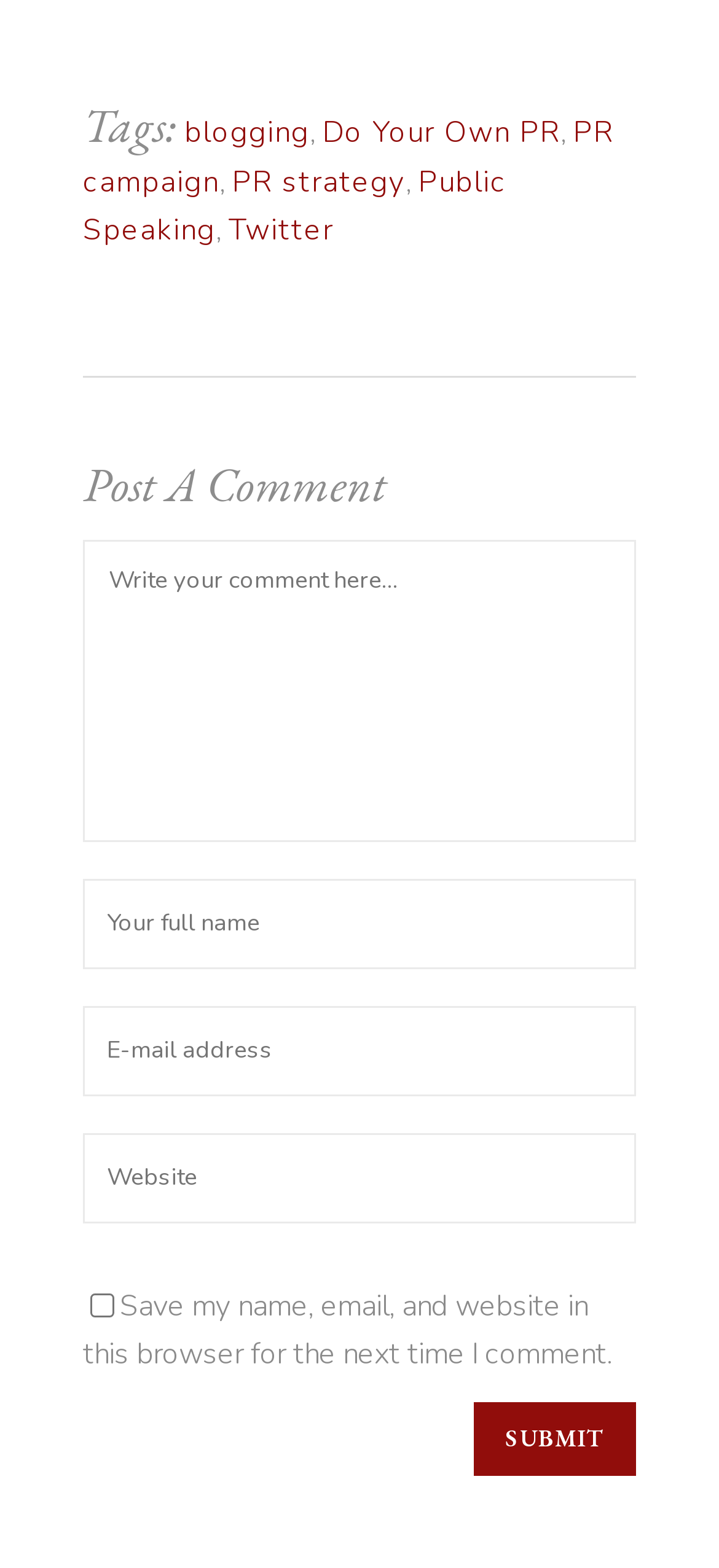Using the information in the image, give a comprehensive answer to the question: 
What is the button at the bottom for?

The button at the bottom of the webpage has a label 'SUBMIT' and is located within a bounding box of [0.659, 0.894, 0.885, 0.941]. Its purpose is to submit the user's comment and information.